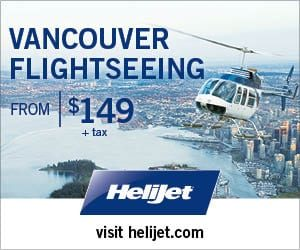Respond concisely with one word or phrase to the following query:
What is the website to visit for further details?

helijet.com